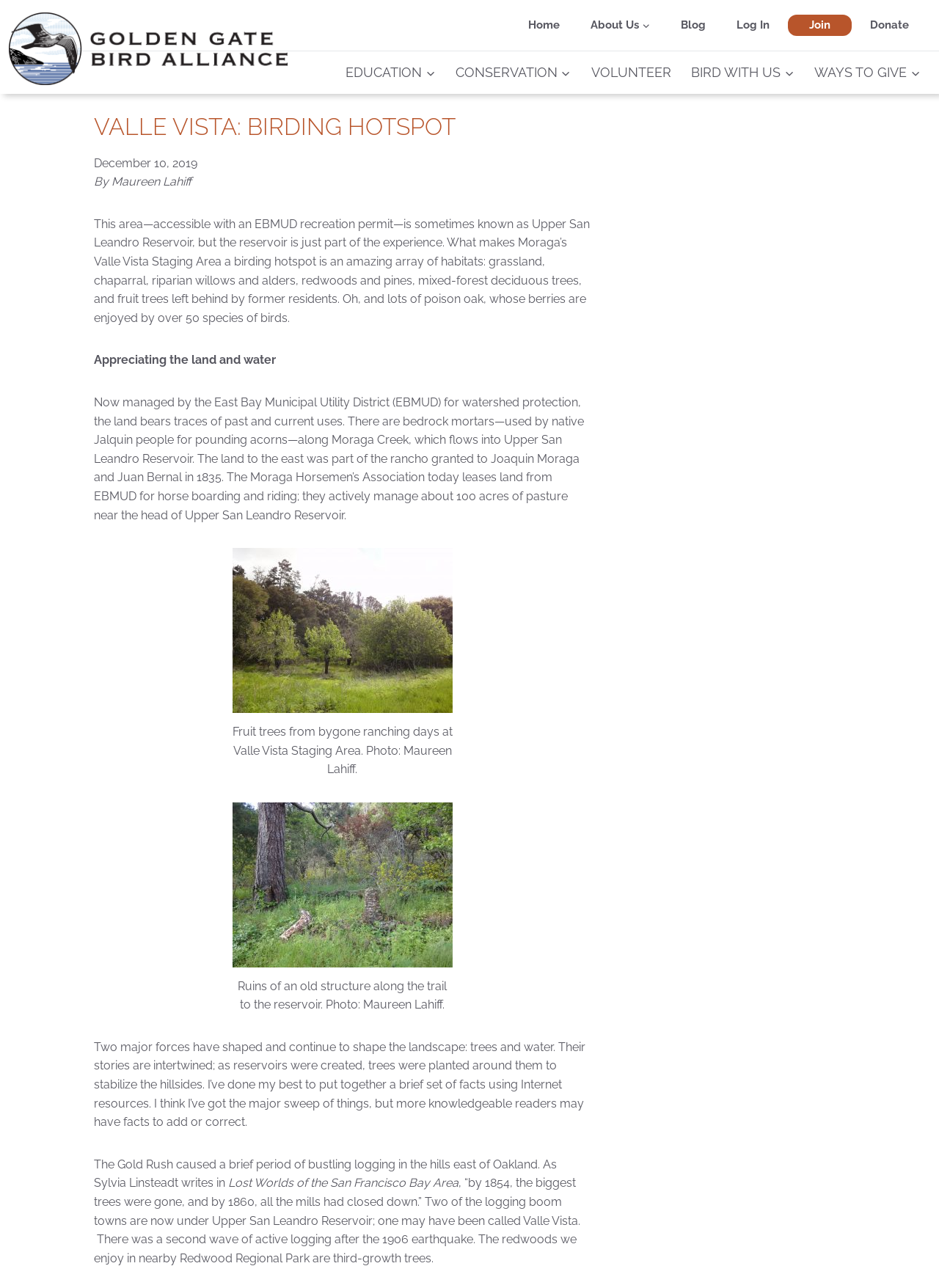Please determine the bounding box coordinates for the element that should be clicked to follow these instructions: "Click the 'Home' link".

[0.546, 0.014, 0.612, 0.026]